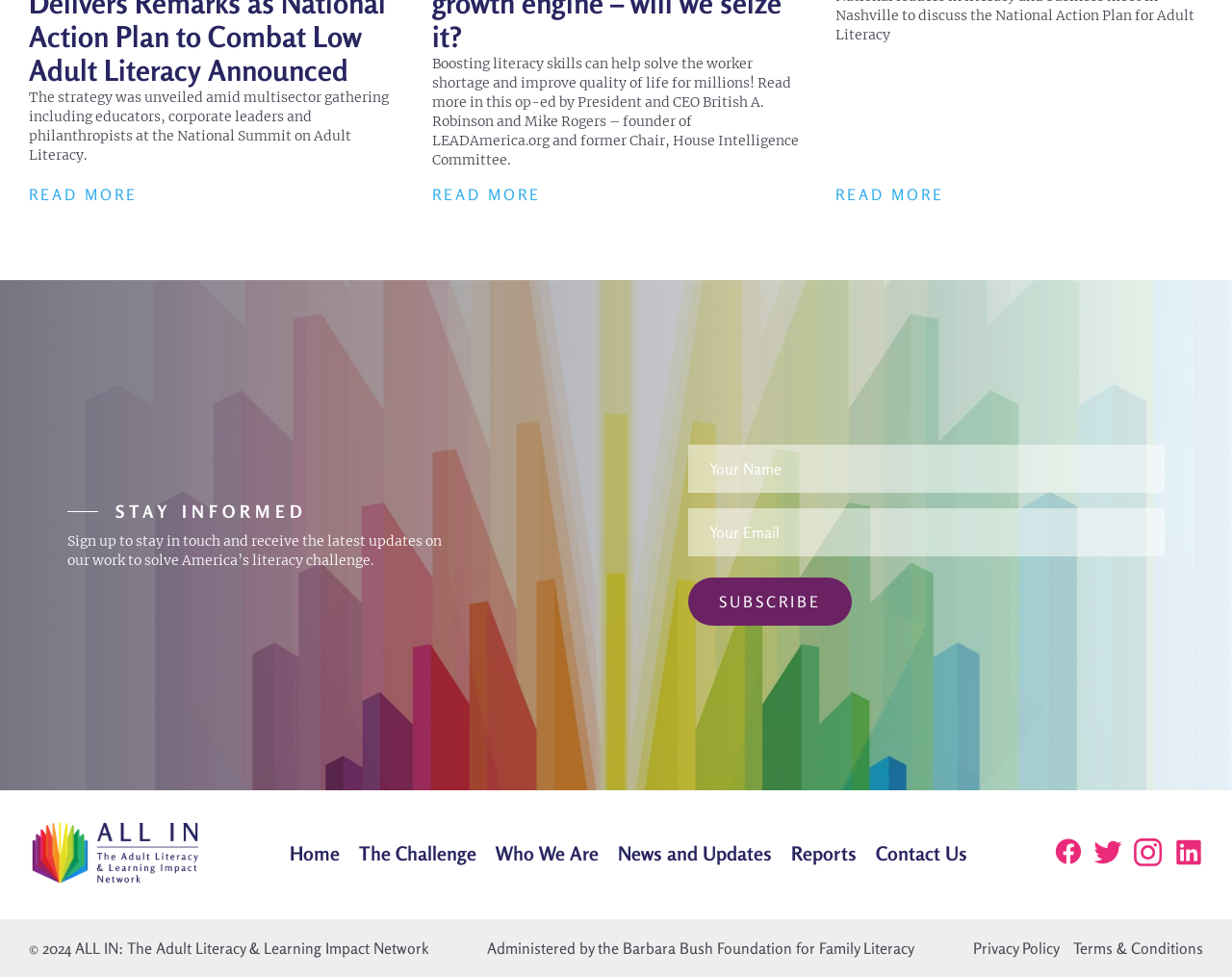Can you find the bounding box coordinates for the element to click on to achieve the instruction: "Check the privacy policy"?

[0.79, 0.961, 0.86, 0.98]